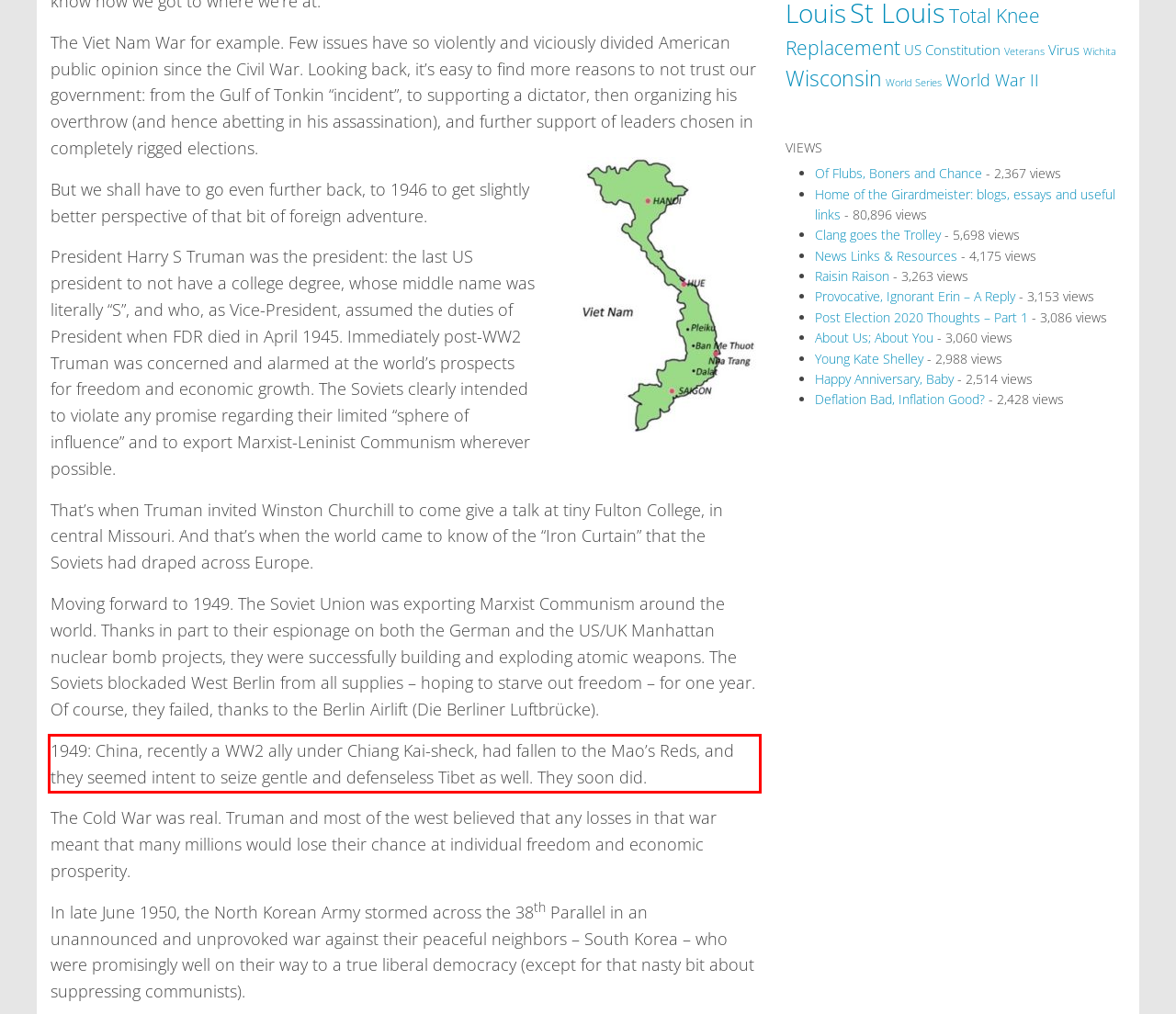Please analyze the provided webpage screenshot and perform OCR to extract the text content from the red rectangle bounding box.

1949: China, recently a WW2 ally under Chiang Kai-sheck, had fallen to the Mao’s Reds, and they seemed intent to seize gentle and defenseless Tibet as well. They soon did.